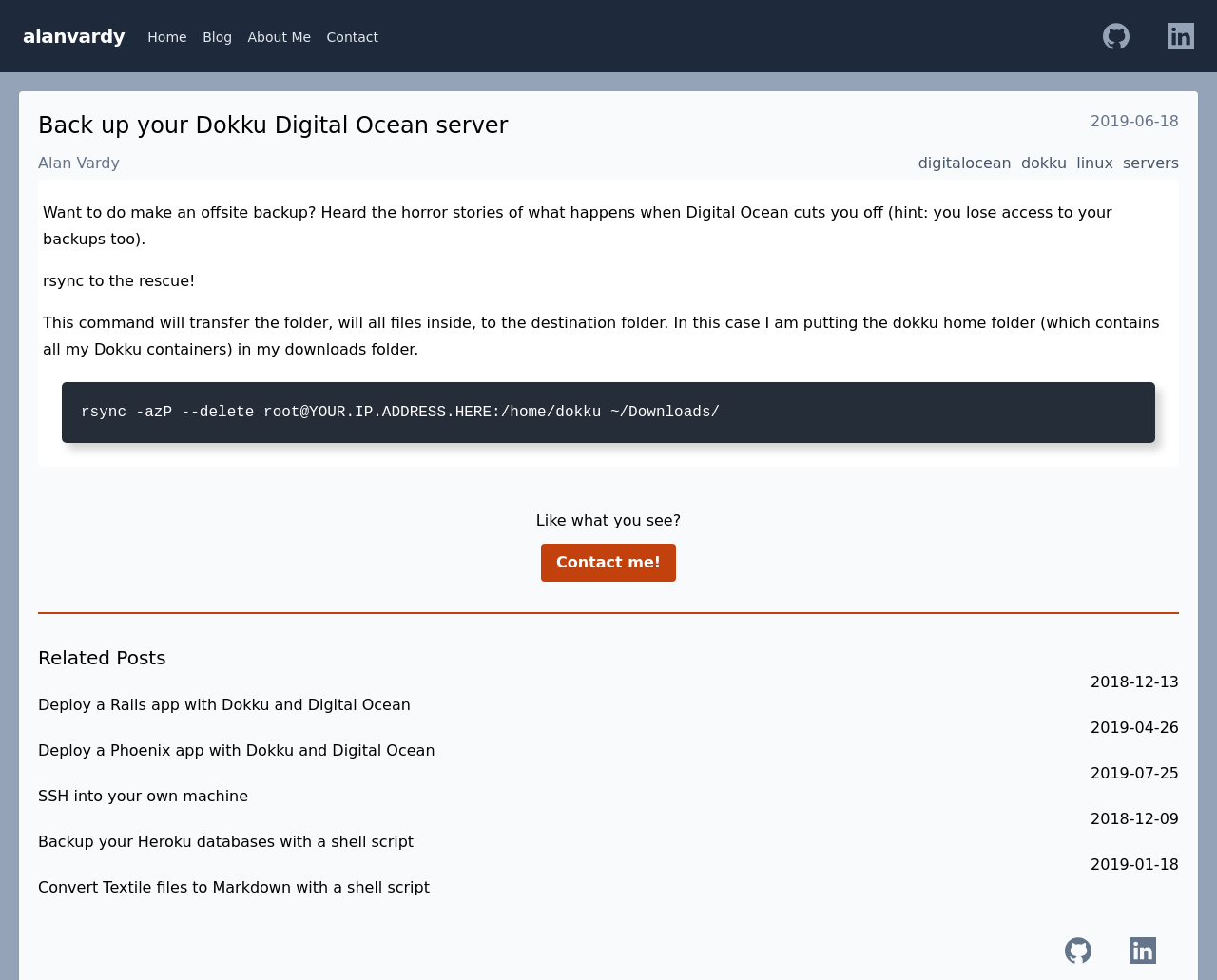What is the purpose of the command 'rsync -azP --delete root@YOUR.IP.ADDRESS.HERE:/home/dokku ~/Downloads/'?
Answer the question with as much detail as you can, using the image as a reference.

The purpose of the command 'rsync -azP --delete root@YOUR.IP.ADDRESS.HERE:/home/dokku ~/Downloads/' is to transfer the folder, including all files inside, to the destination folder, which in this case is the downloads folder.